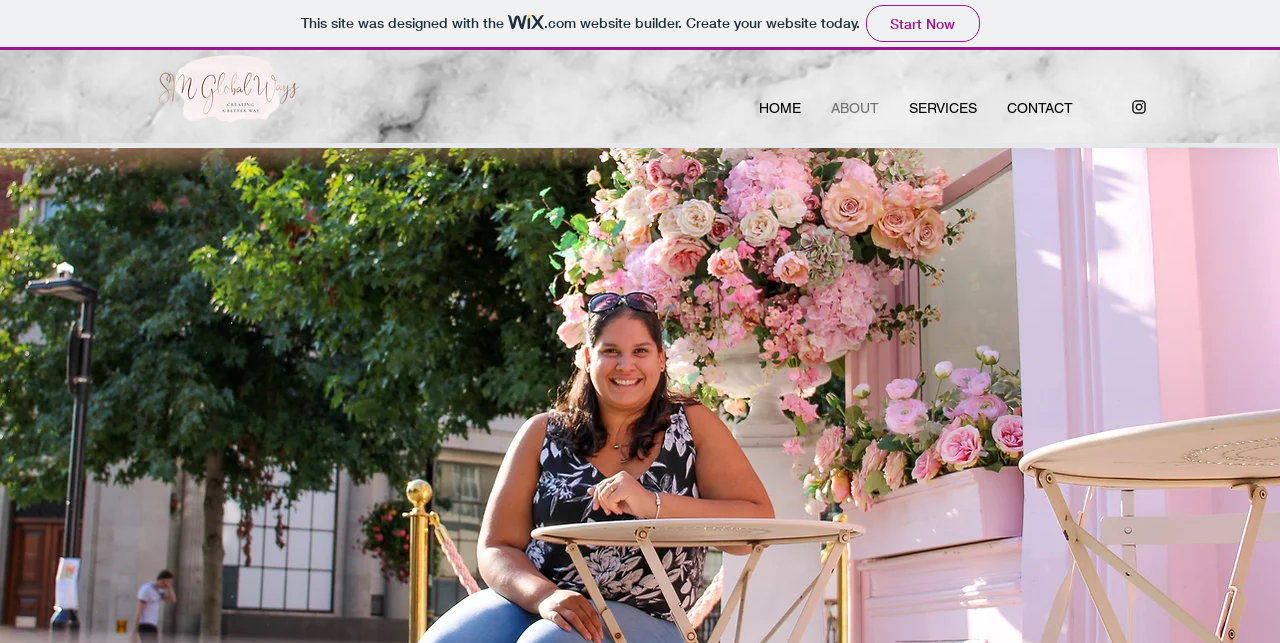How many main navigation links are there?
From the image, provide a succinct answer in one word or a short phrase.

4